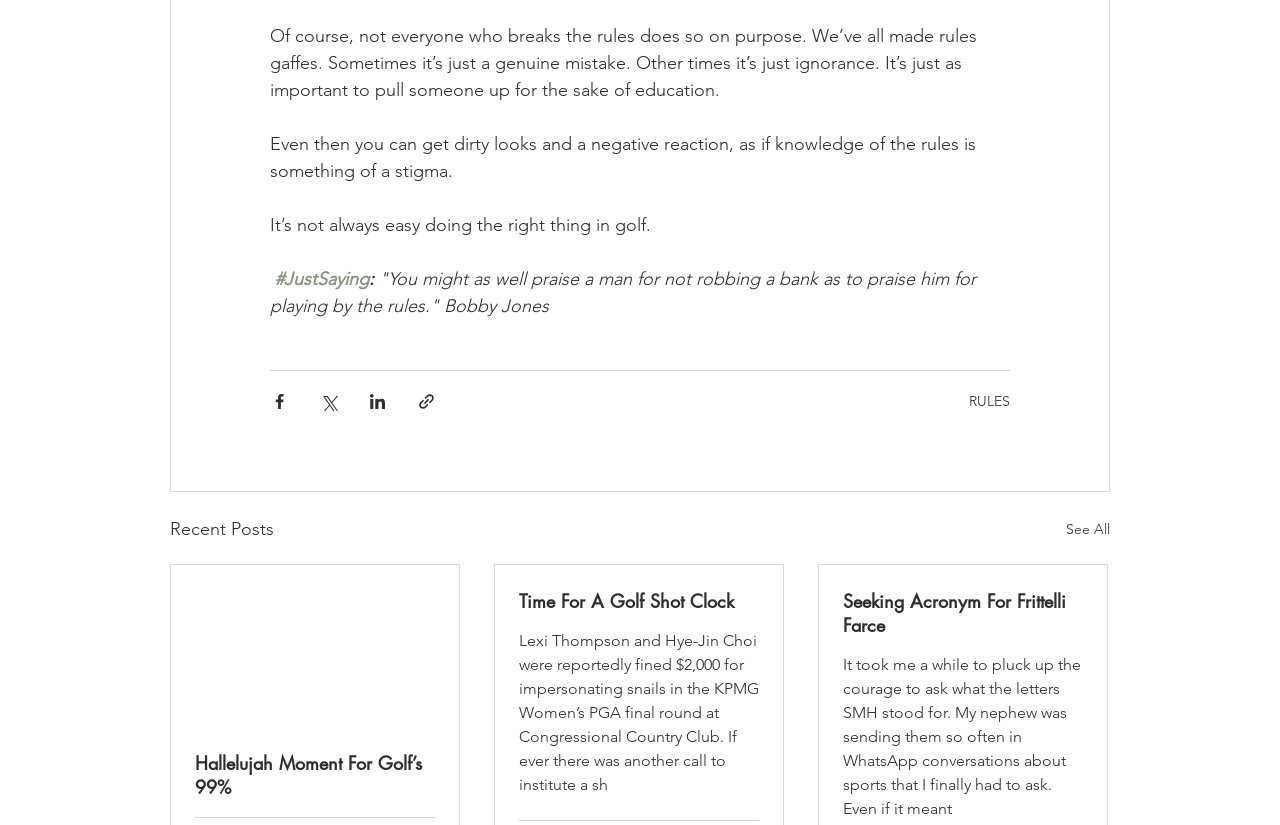Please locate the bounding box coordinates for the element that should be clicked to achieve the following instruction: "Read the post about Lexi Thompson and Hye-Jin Choi". Ensure the coordinates are given as four float numbers between 0 and 1, i.e., [left, top, right, bottom].

[0.405, 0.765, 0.593, 0.963]